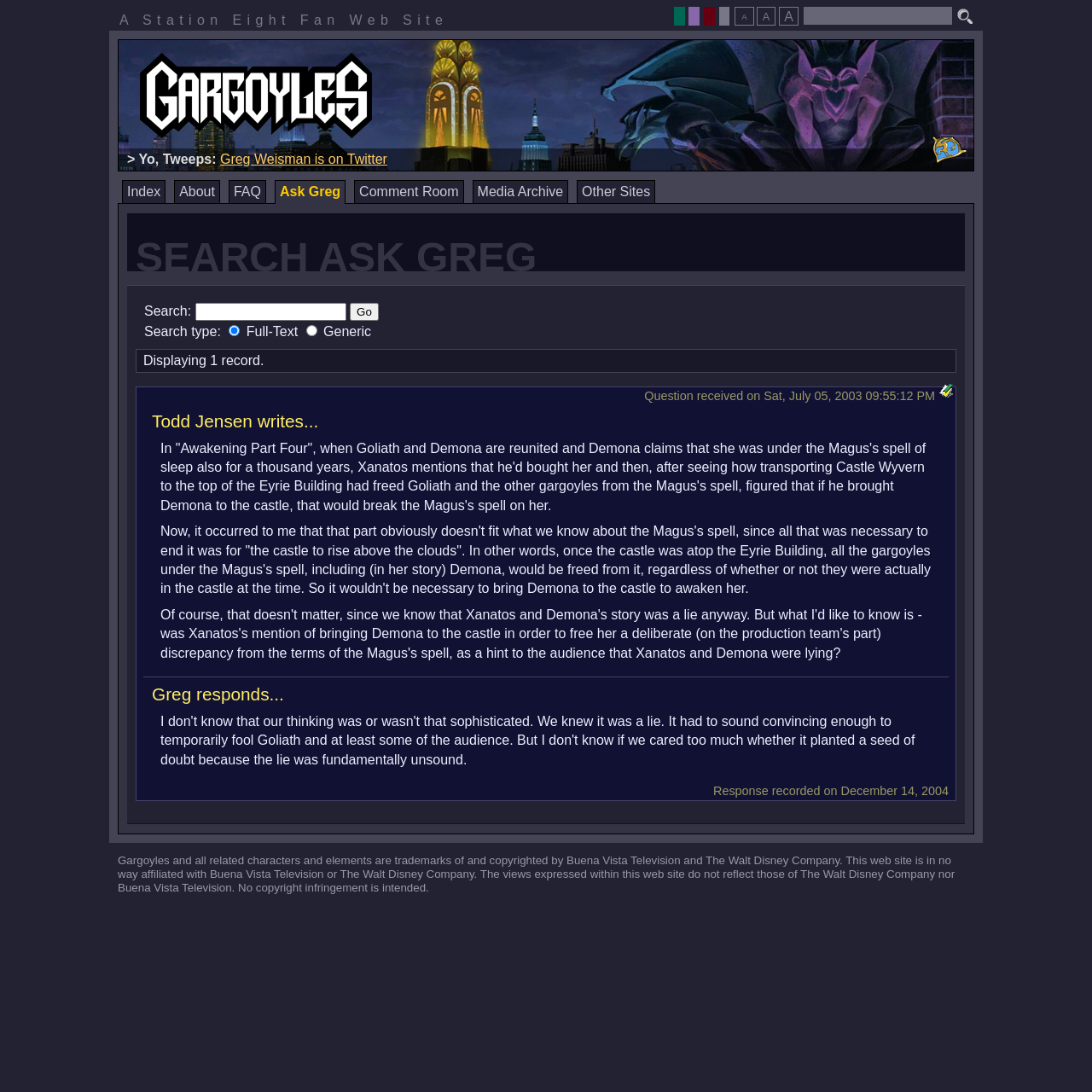Answer the question below using just one word or a short phrase: 
What is the name of the person who wrote the question?

Todd Jensen